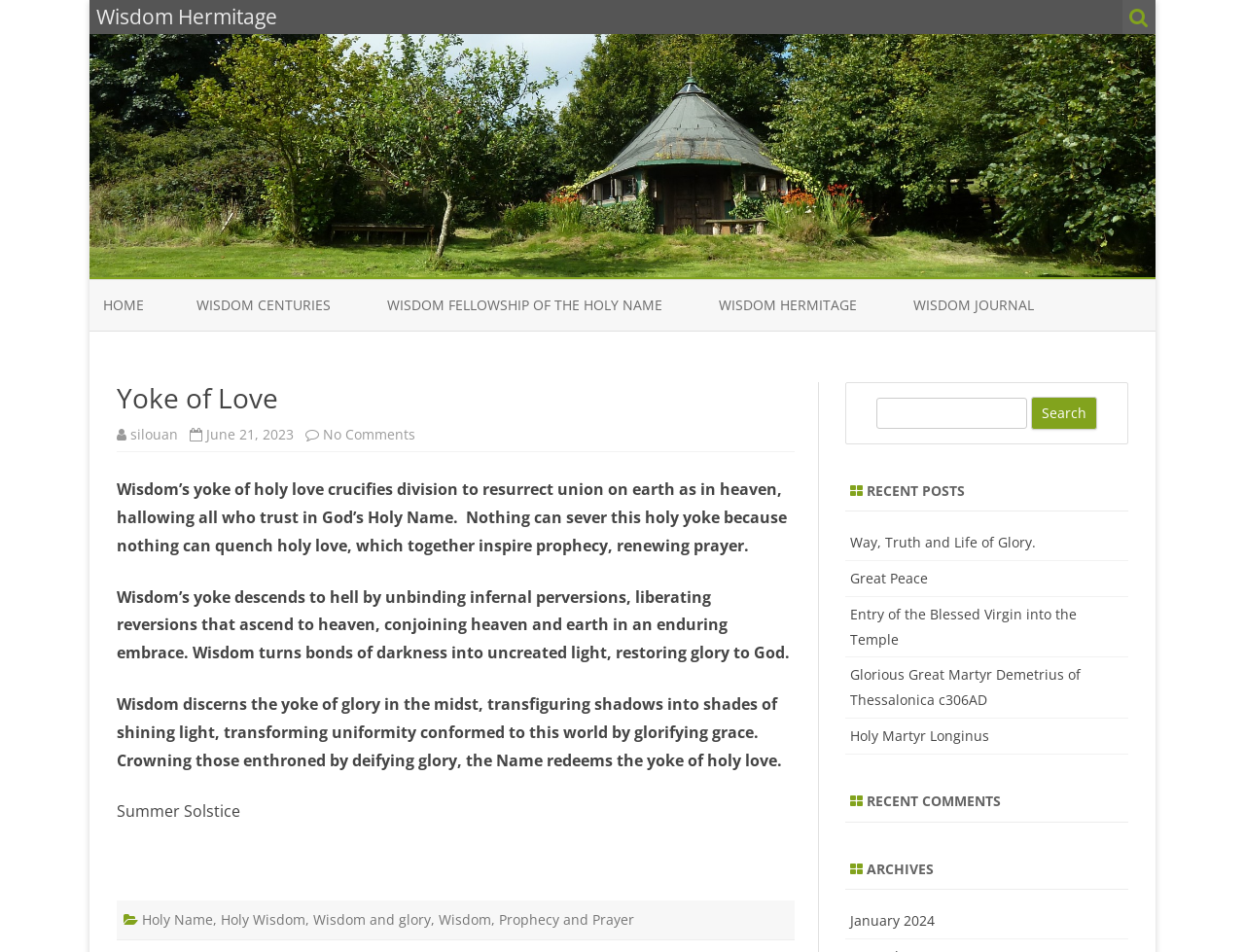Locate the bounding box coordinates of the element that needs to be clicked to carry out the instruction: "Search for something". The coordinates should be given as four float numbers ranging from 0 to 1, i.e., [left, top, right, bottom].

[0.704, 0.417, 0.825, 0.45]